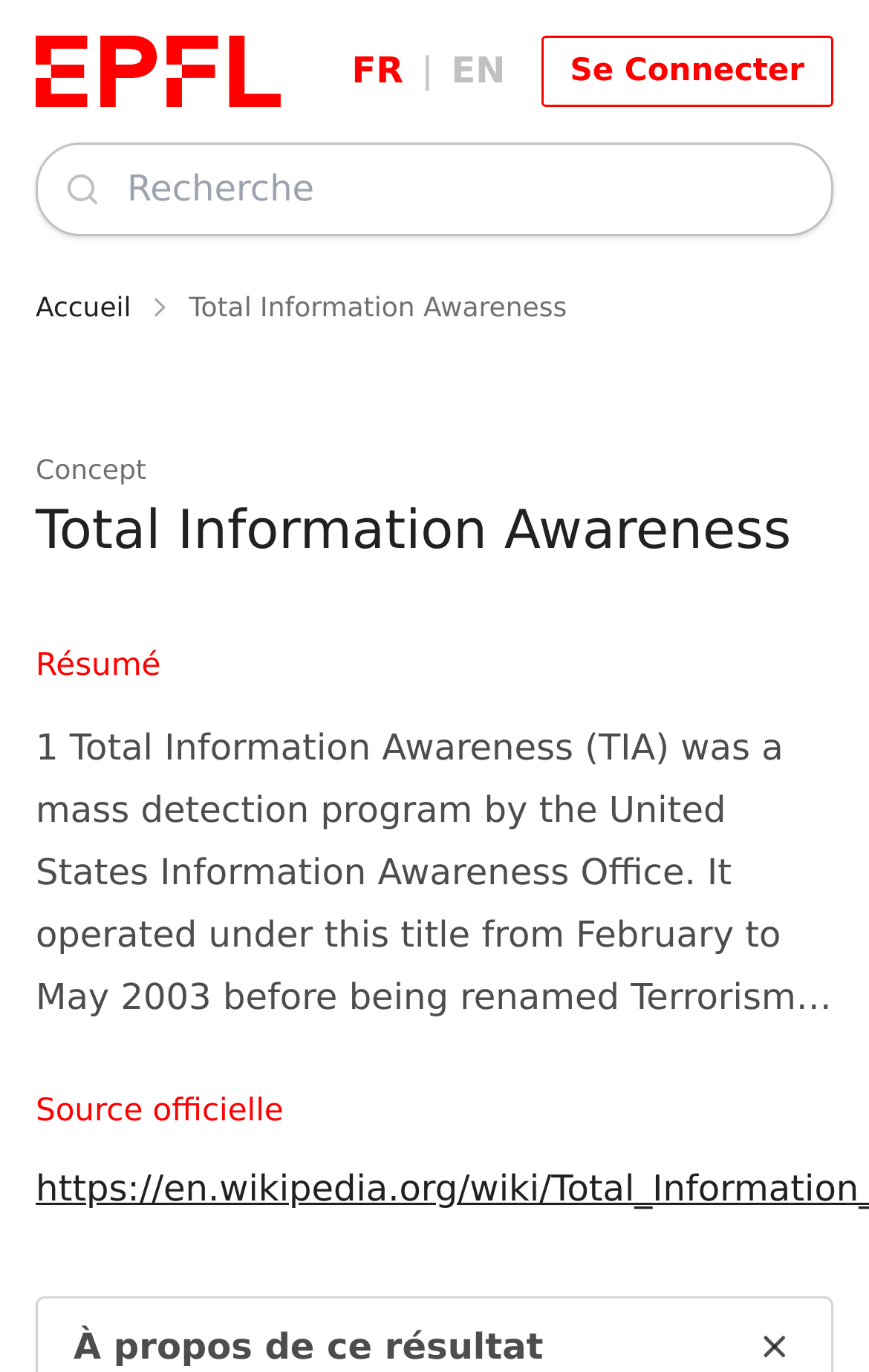Based on the image, provide a detailed response to the question:
How many language options are available on this page?

I found the answer by looking at the links on the page. There are two language options, 'FR' and 'EN', which suggest that the page is available in two languages.